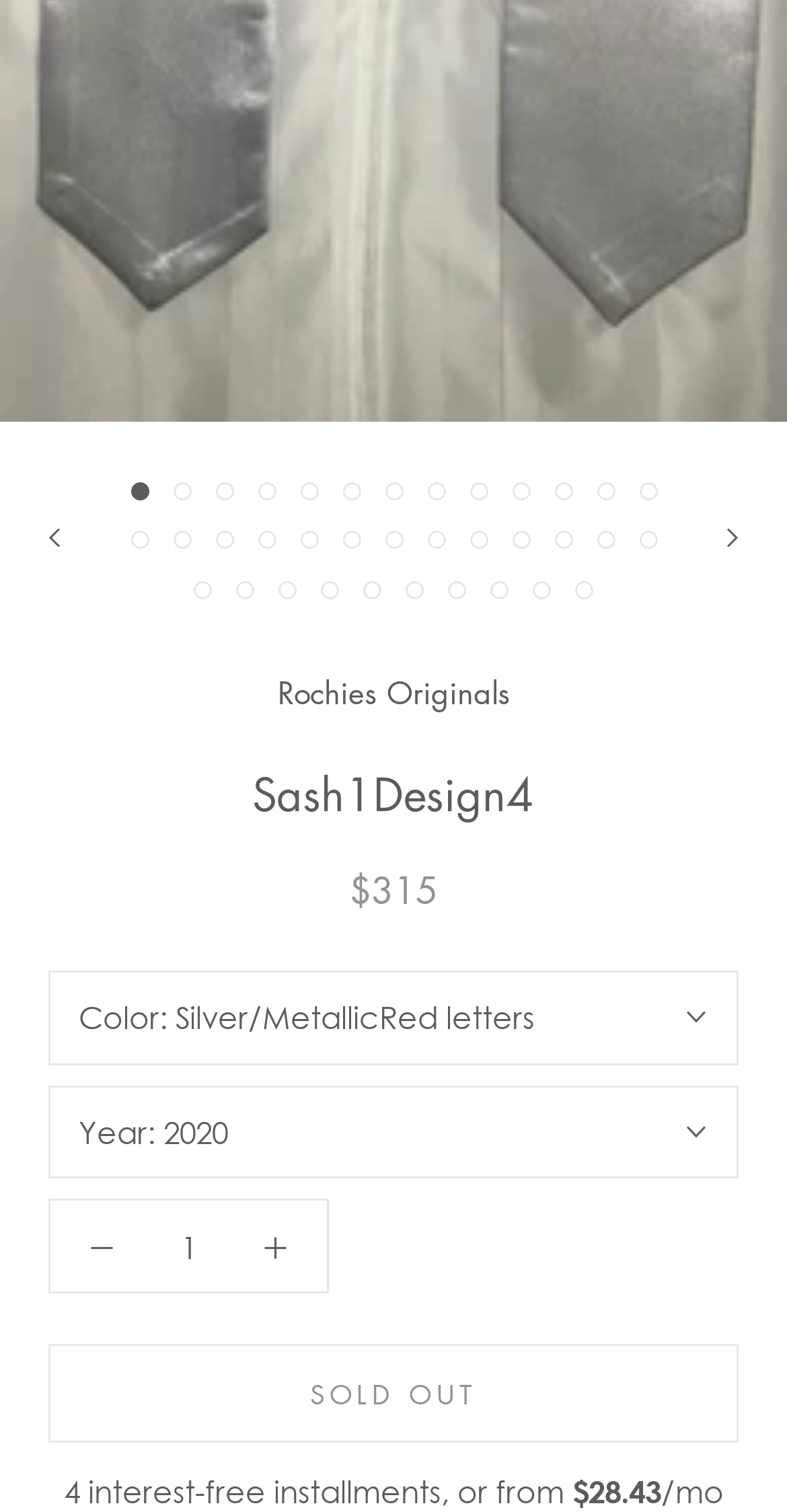Please identify the bounding box coordinates of the clickable element to fulfill the following instruction: "Show image 1". The coordinates should be four float numbers between 0 and 1, i.e., [left, top, right, bottom].

[0.165, 0.318, 0.188, 0.33]